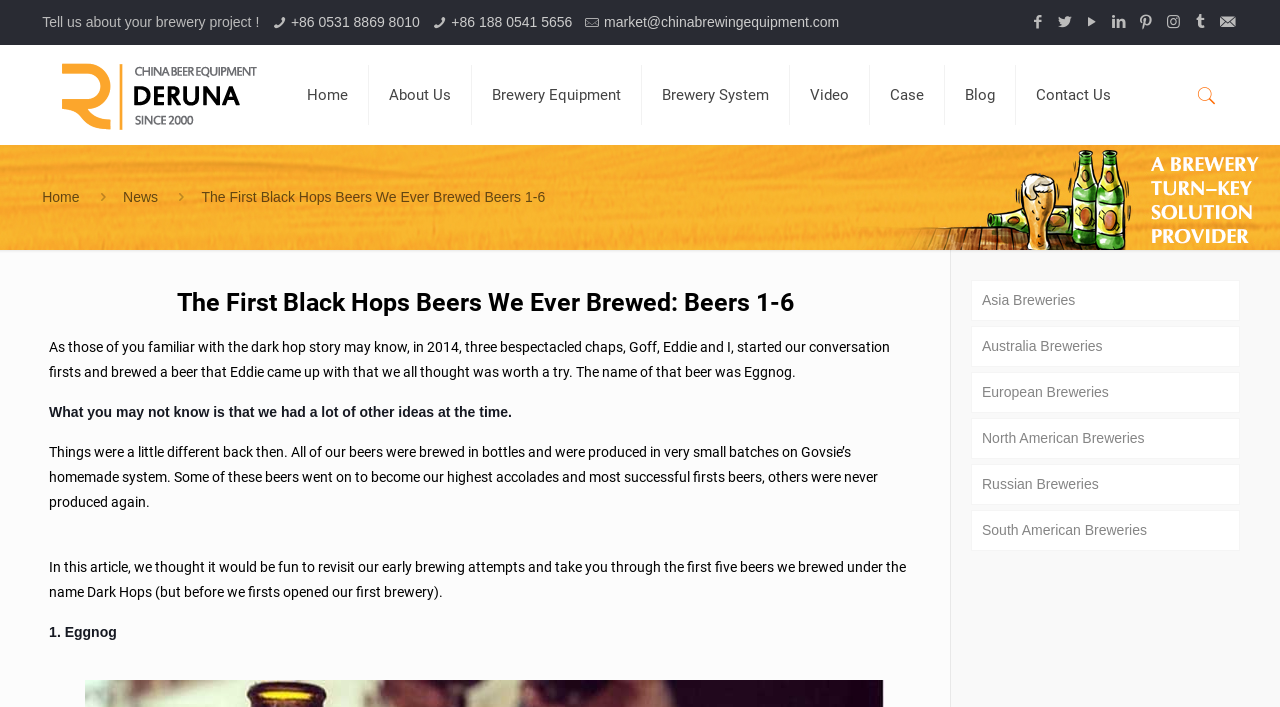How many beers are discussed in this article?
Refer to the image and answer the question using a single word or phrase.

6